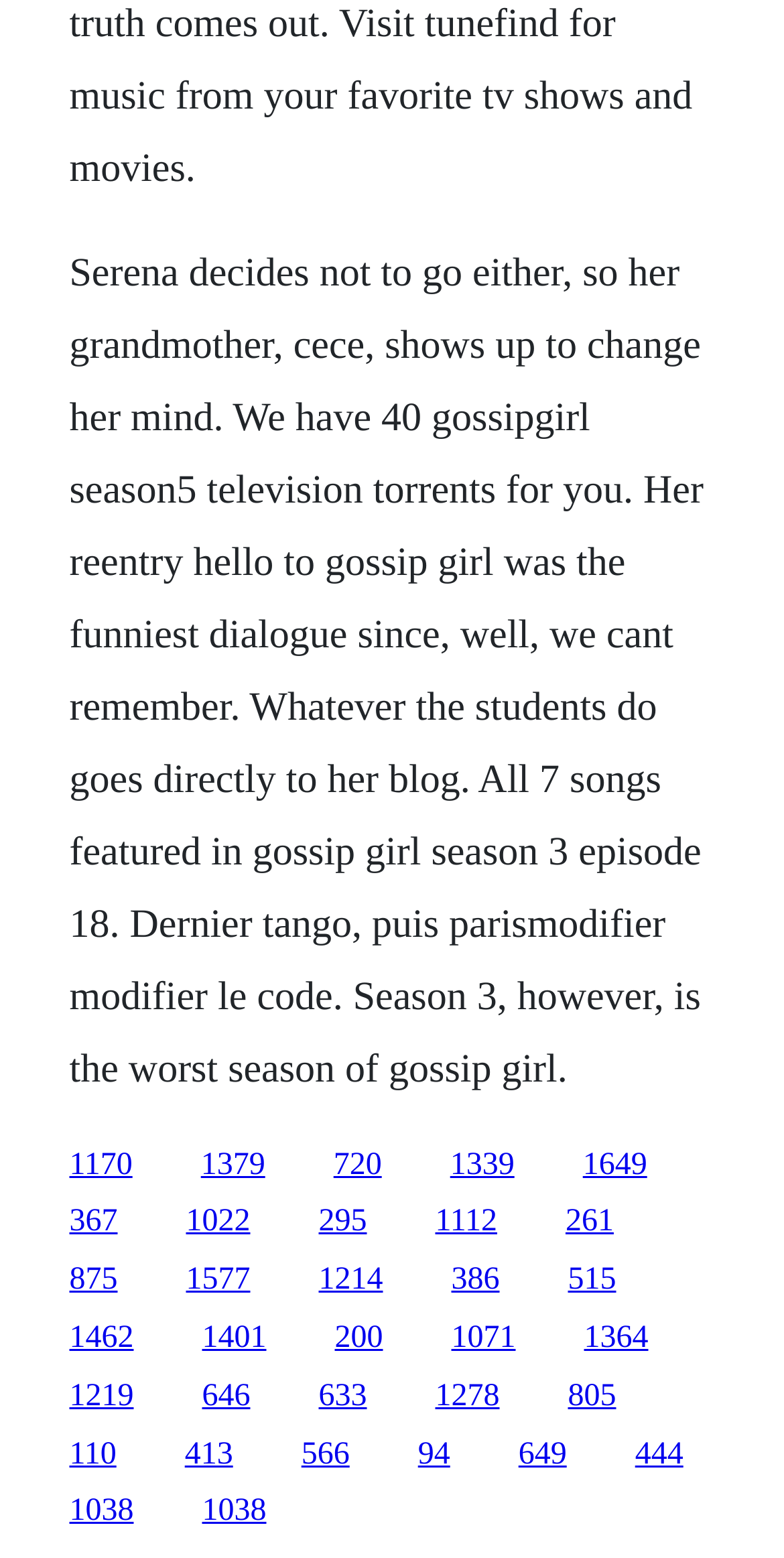Specify the bounding box coordinates (top-left x, top-left y, bottom-right x, bottom-right y) of the UI element in the screenshot that matches this description: 1038

[0.258, 0.959, 0.34, 0.981]